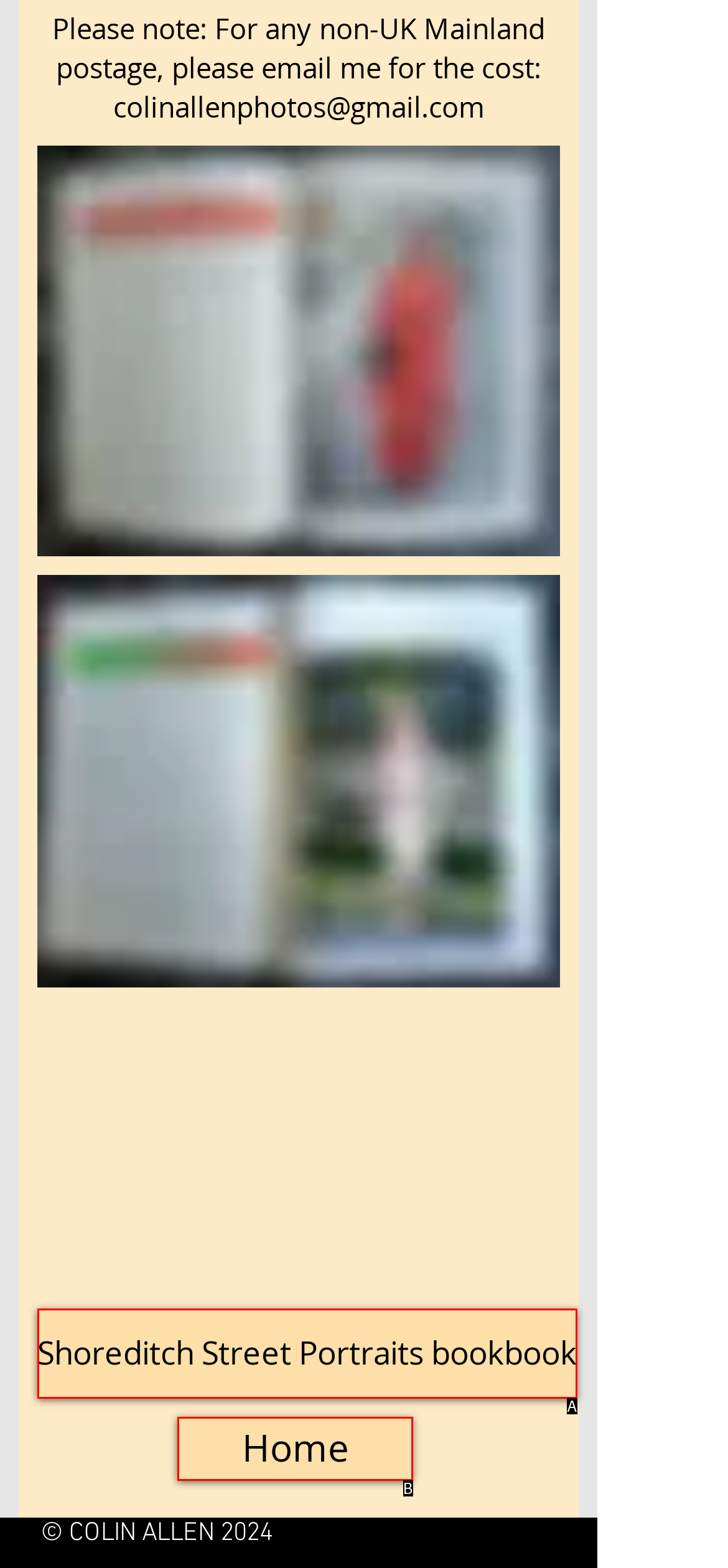Select the letter from the given choices that aligns best with the description: Shoreditch Street Portraits bookbook. Reply with the specific letter only.

A